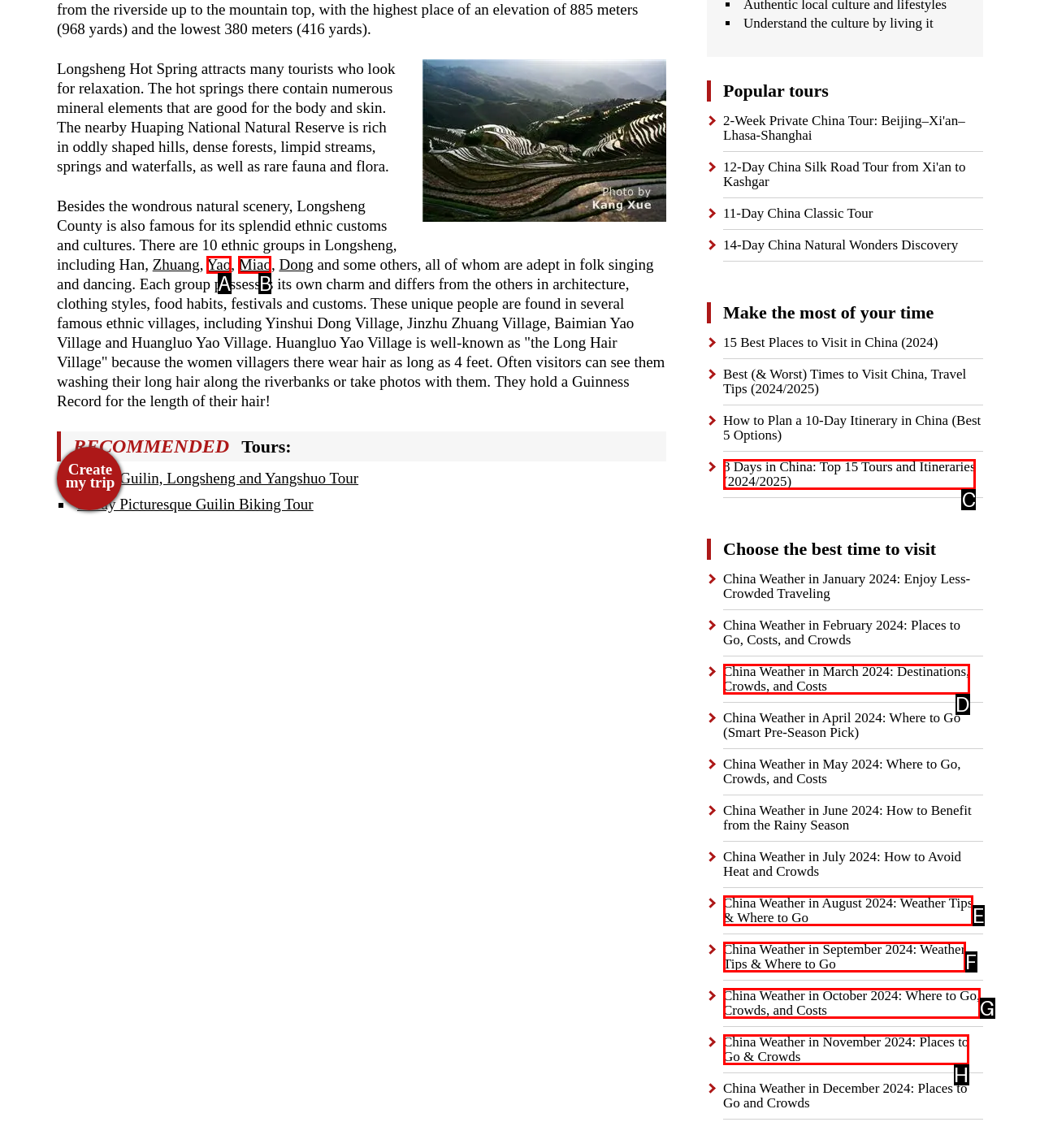Select the option that matches the description: Yao. Answer with the letter of the correct option directly.

A